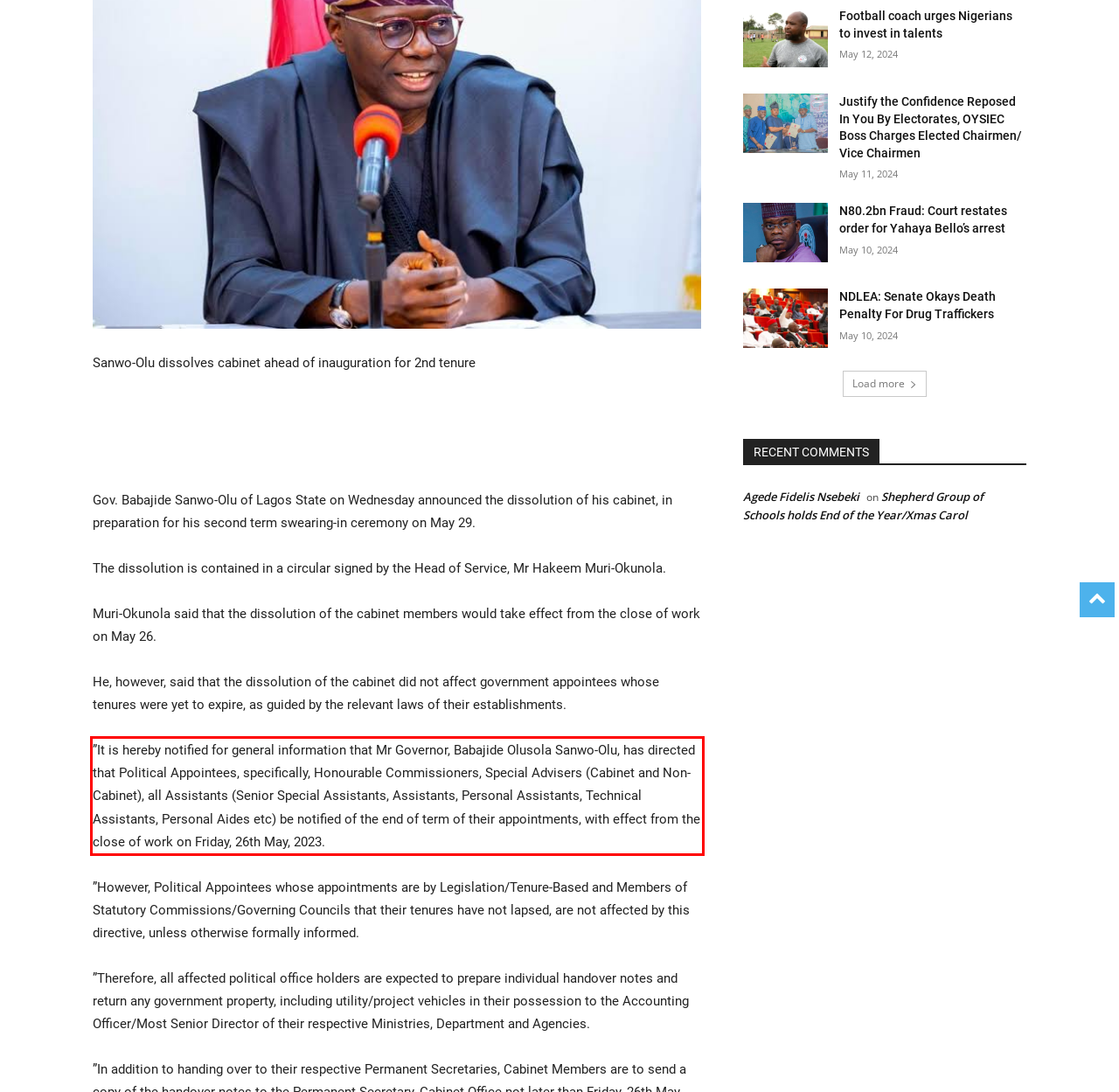Given a webpage screenshot, identify the text inside the red bounding box using OCR and extract it.

”It is hereby notified for general information that Mr Governor, Babajide Olusola Sanwo-Olu, has directed that Political Appointees, specifically, Honourable Commissioners, Special Advisers (Cabinet and Non-Cabinet), all Assistants (Senior Special Assistants, Assistants, Personal Assistants, Technical Assistants, Personal Aides etc) be notified of the end of term of their appointments, with effect from the close of work on Friday, 26th May, 2023.